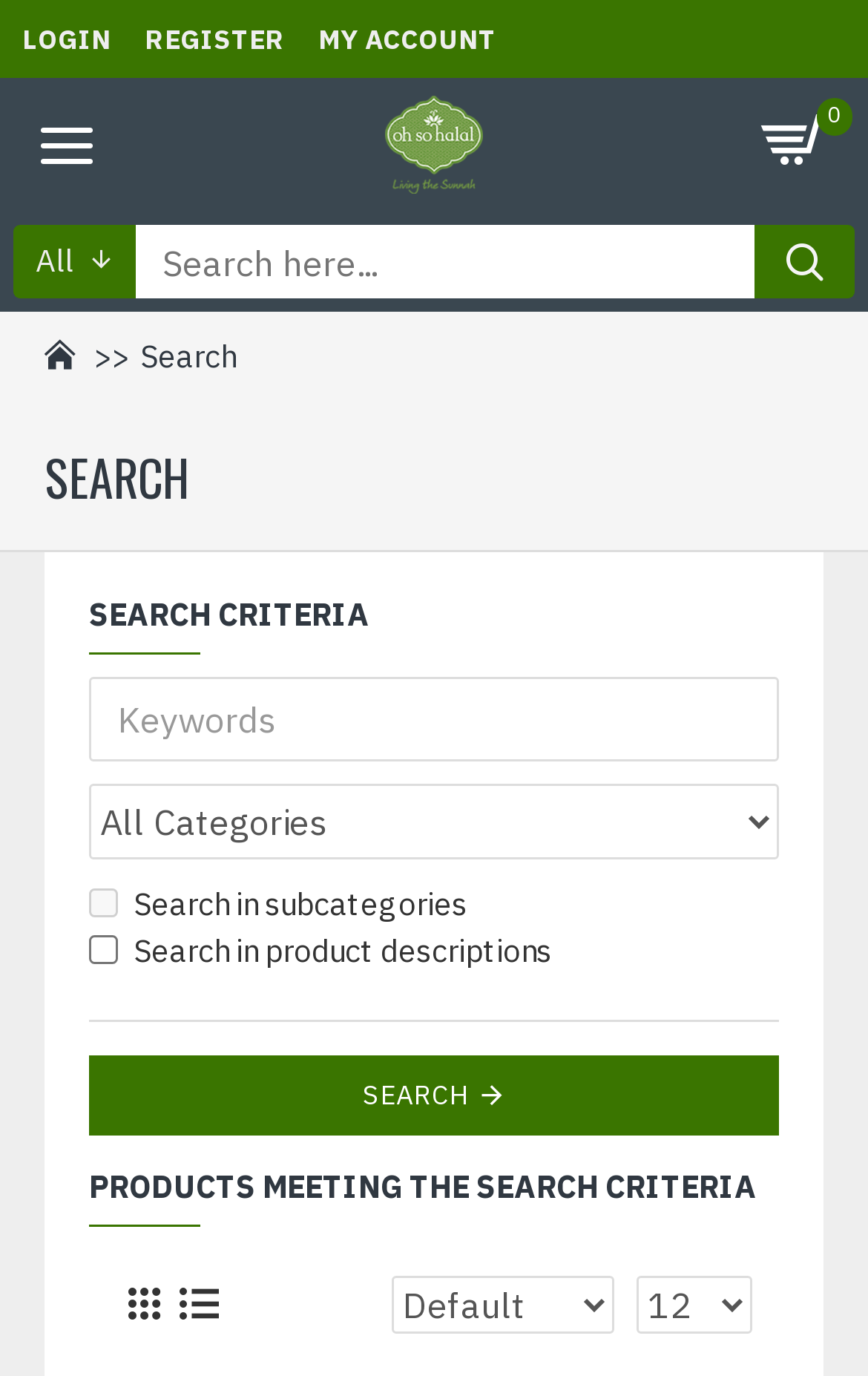Find and indicate the bounding box coordinates of the region you should select to follow the given instruction: "Sort products".

[0.451, 0.927, 0.708, 0.969]